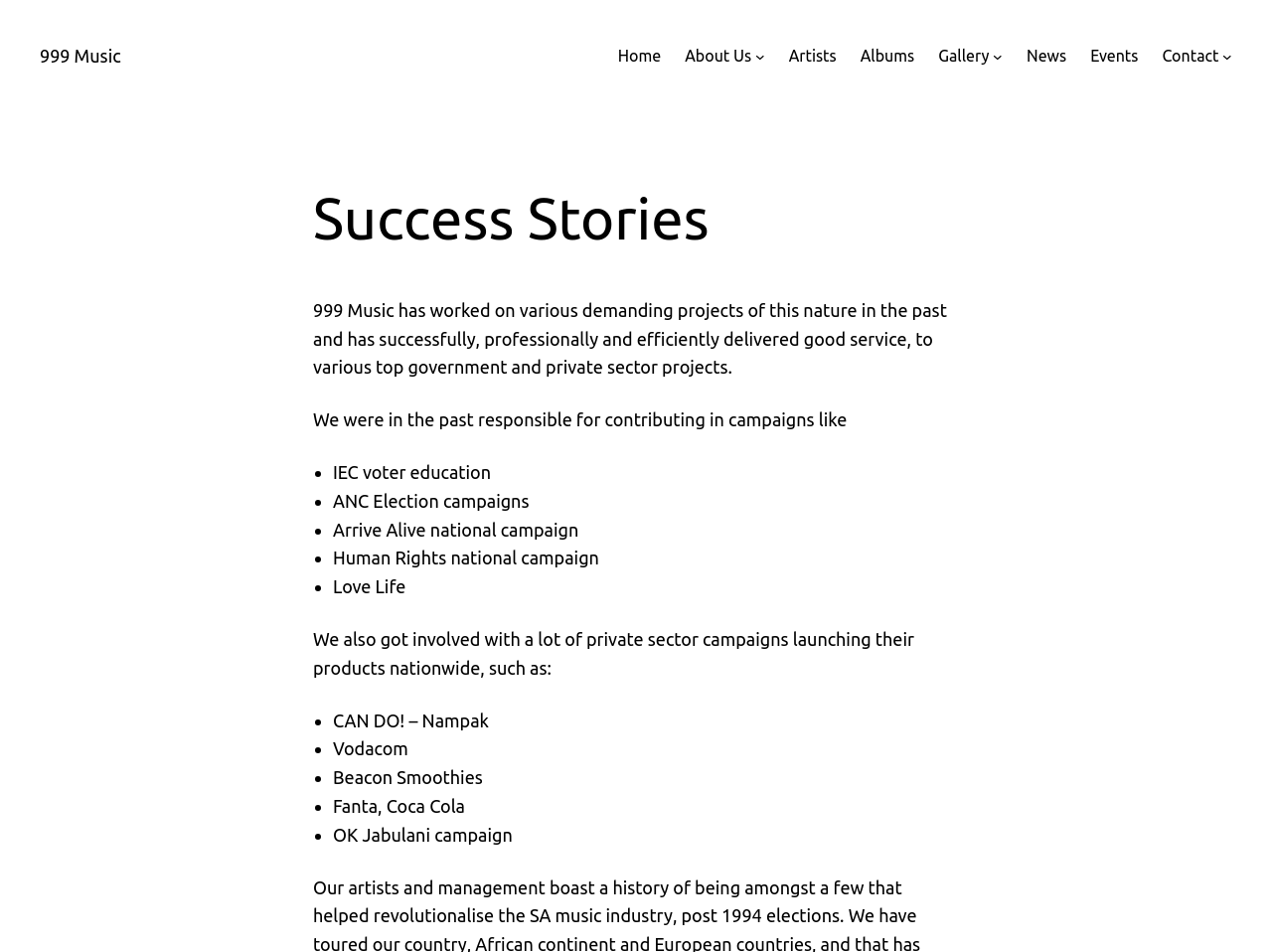Find the bounding box coordinates for the area you need to click to carry out the instruction: "Click on the Contact link". The coordinates should be four float numbers between 0 and 1, indicated as [left, top, right, bottom].

[0.914, 0.045, 0.958, 0.072]